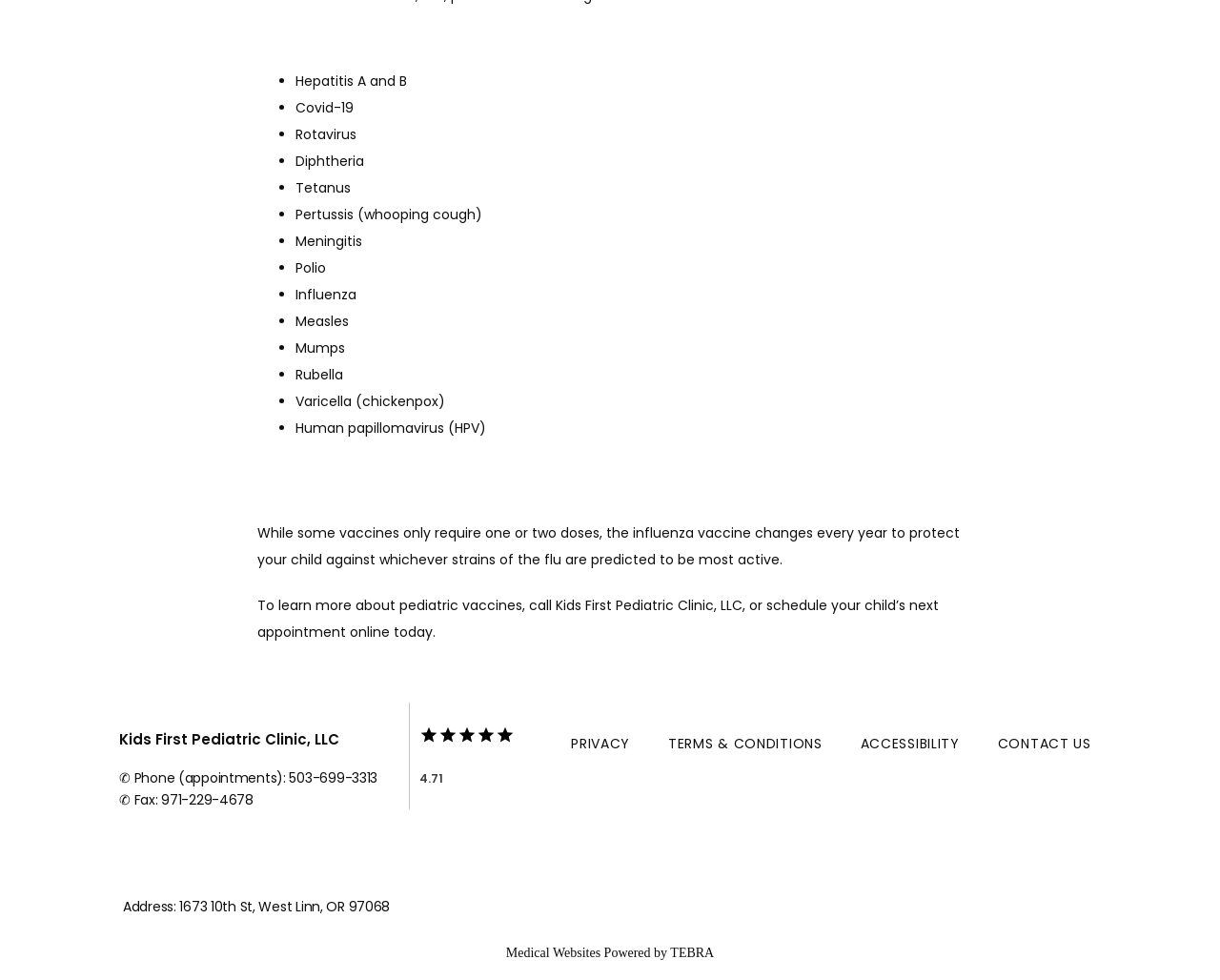Show the bounding box coordinates for the HTML element described as: "Contact Us".

[0.818, 0.749, 0.894, 0.769]